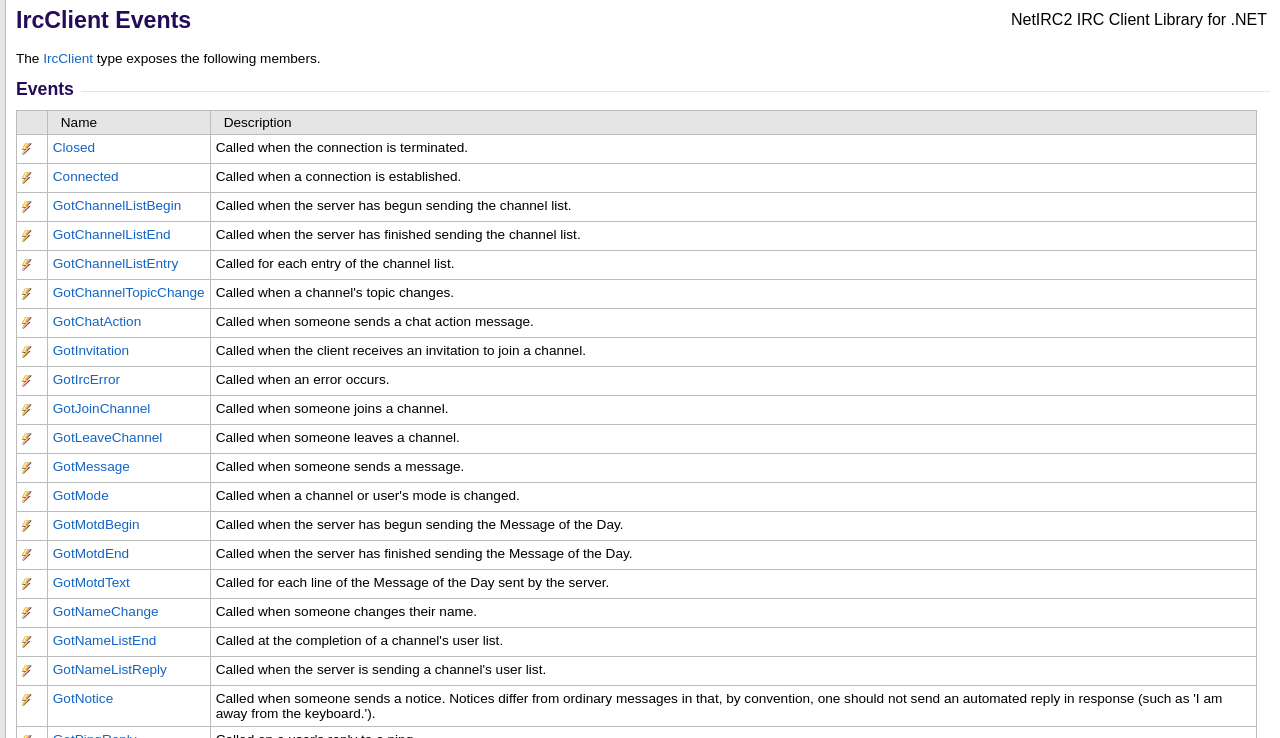Determine the bounding box coordinates of the region to click in order to accomplish the following instruction: "Click on the 'Closed' event". Provide the coordinates as four float numbers between 0 and 1, specifically [left, top, right, bottom].

[0.037, 0.182, 0.164, 0.222]